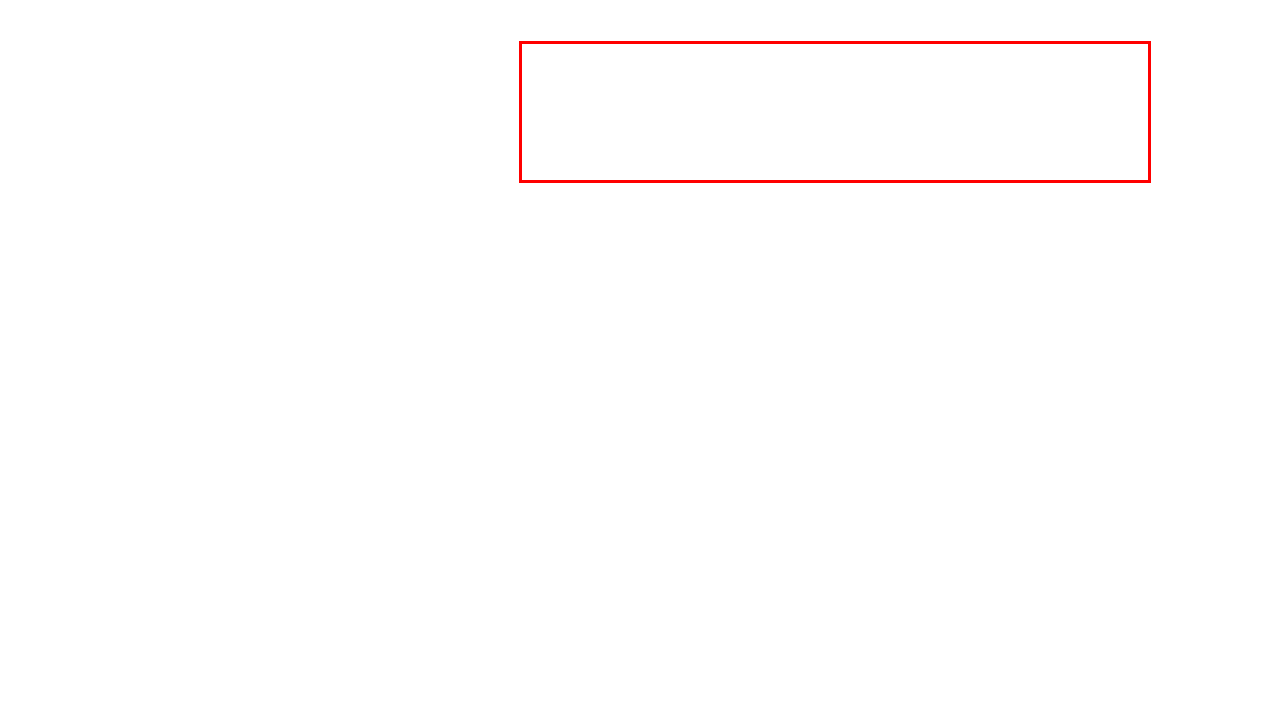Examine the webpage screenshot, find the red bounding box, and extract the text content within this marked area.

In Automated Design and Manufacturing, my focus is to develop tools and techniques to automatically synthesize designs and generate manufacturing plans based on user specifications along varied scales (macro,micro,nano). Not only this, the plans are fed into different machines to automatically produce the parts and work with an integrated assembly system to assemble the devices. The ultimate aim is to develop demonstrable products that have real uses.